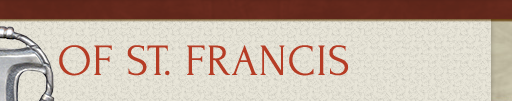Offer an in-depth caption for the image.

The image prominently features the text "OF ST. FRANCIS" set against a refined background. This text is styled in bold, elegant lettering, reflecting a sense of importance and tradition. The design suggests a connection to the Hospital Sisters of St. Francis, emphasizing the institution's heritage and spiritual mission. This phrase likely forms part of a larger title or banner, indicating a significant aspect of the organization’s identity. The overall aesthetic combines accessibility with a touch of sophistication, making it visually striking and meaningful.